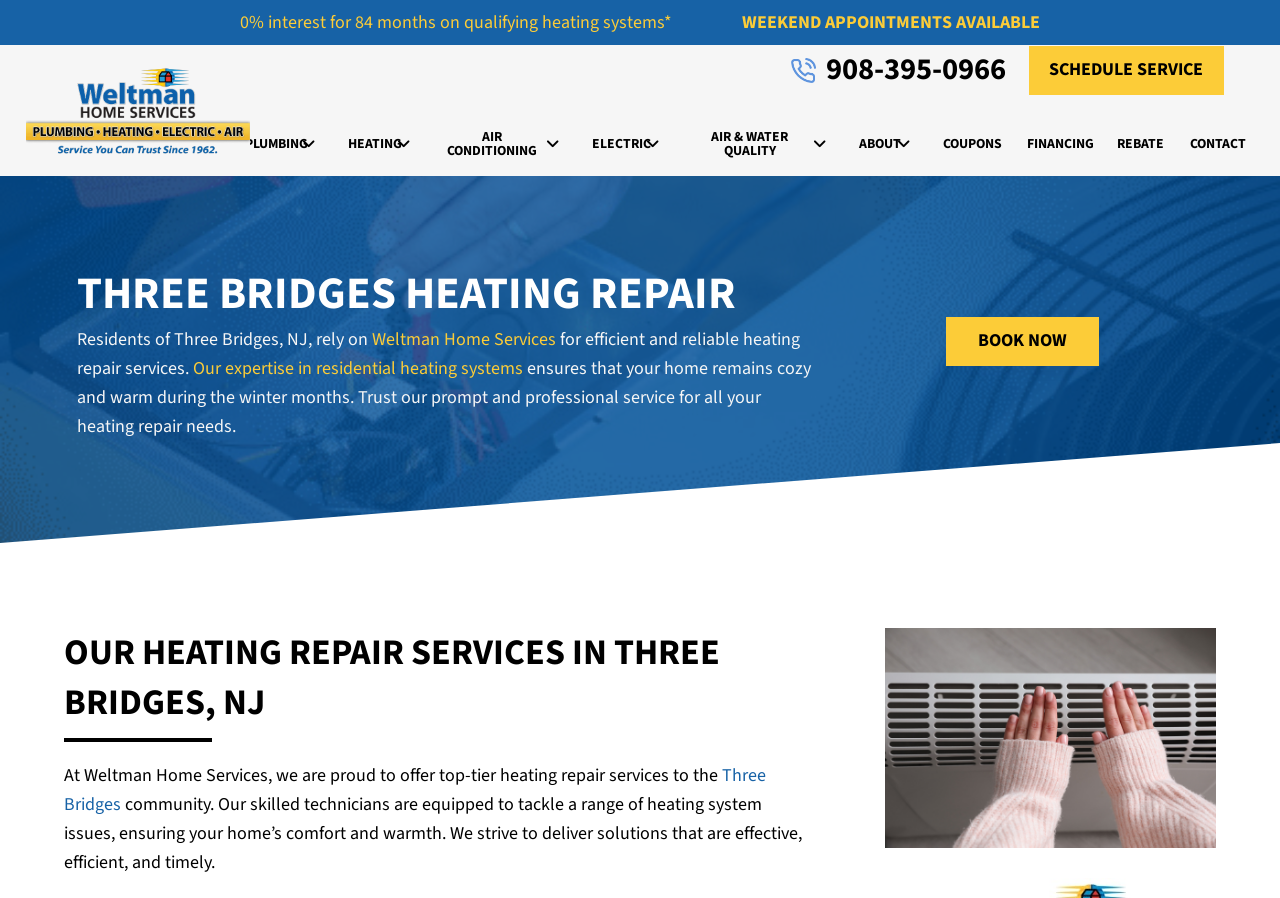Please identify the coordinates of the bounding box that should be clicked to fulfill this instruction: "Click the link to schedule a service".

[0.804, 0.051, 0.956, 0.105]